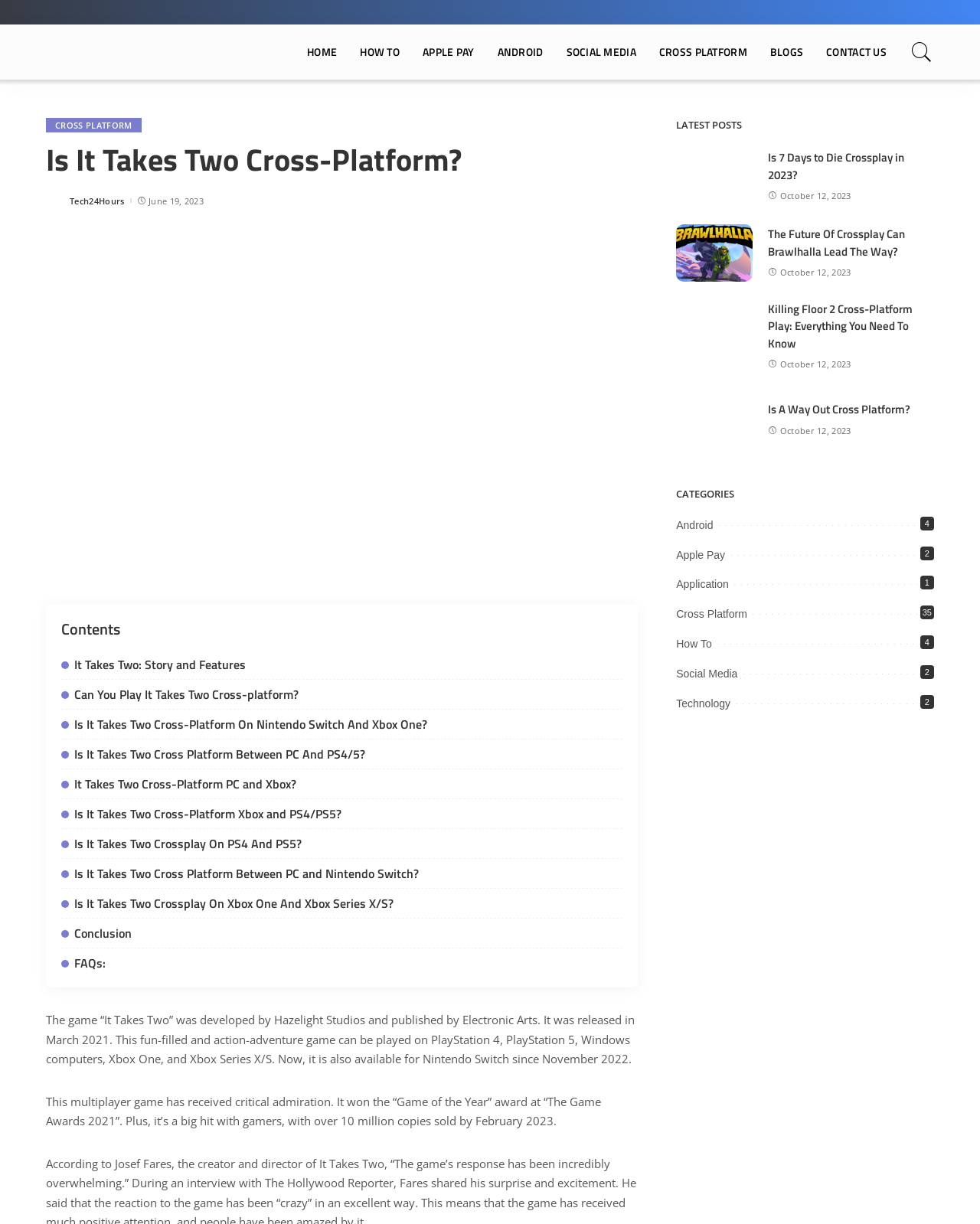Determine the bounding box coordinates of the clickable region to carry out the instruction: "Click on the 'HOME' link".

[0.302, 0.024, 0.356, 0.061]